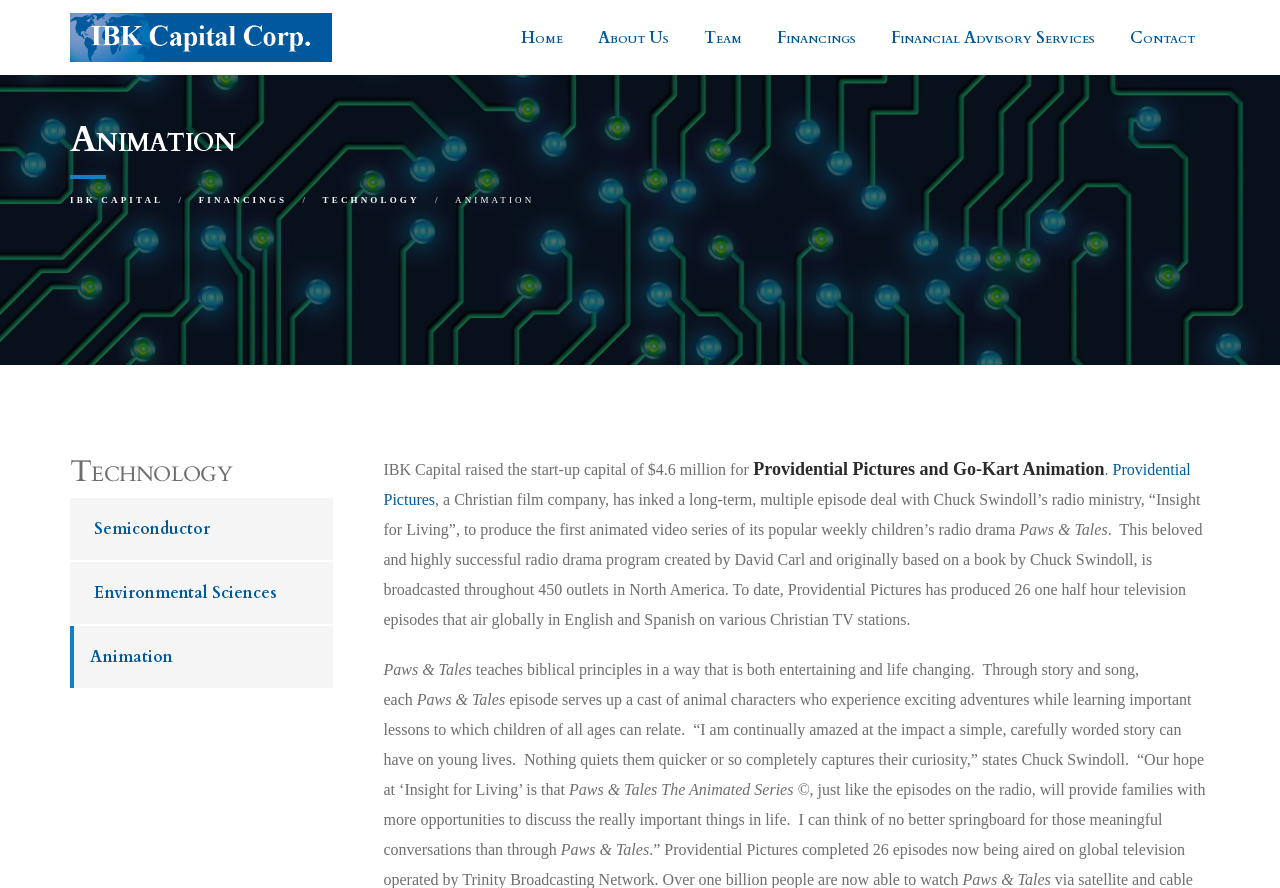Could you highlight the region that needs to be clicked to execute the instruction: "Click on the 'Animation' link"?

[0.07, 0.727, 0.135, 0.752]